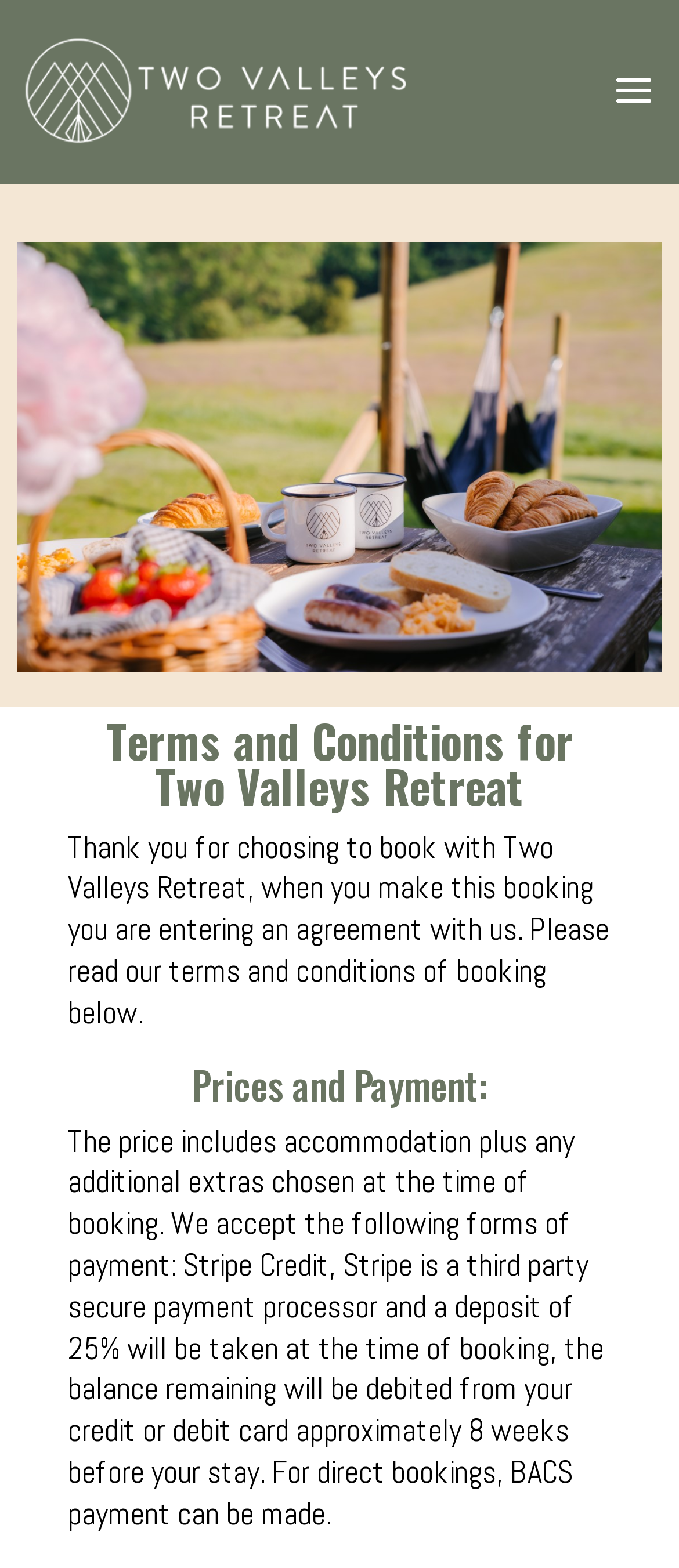What is the name of the retreat?
Based on the image, provide a one-word or brief-phrase response.

Two Valleys Retreat